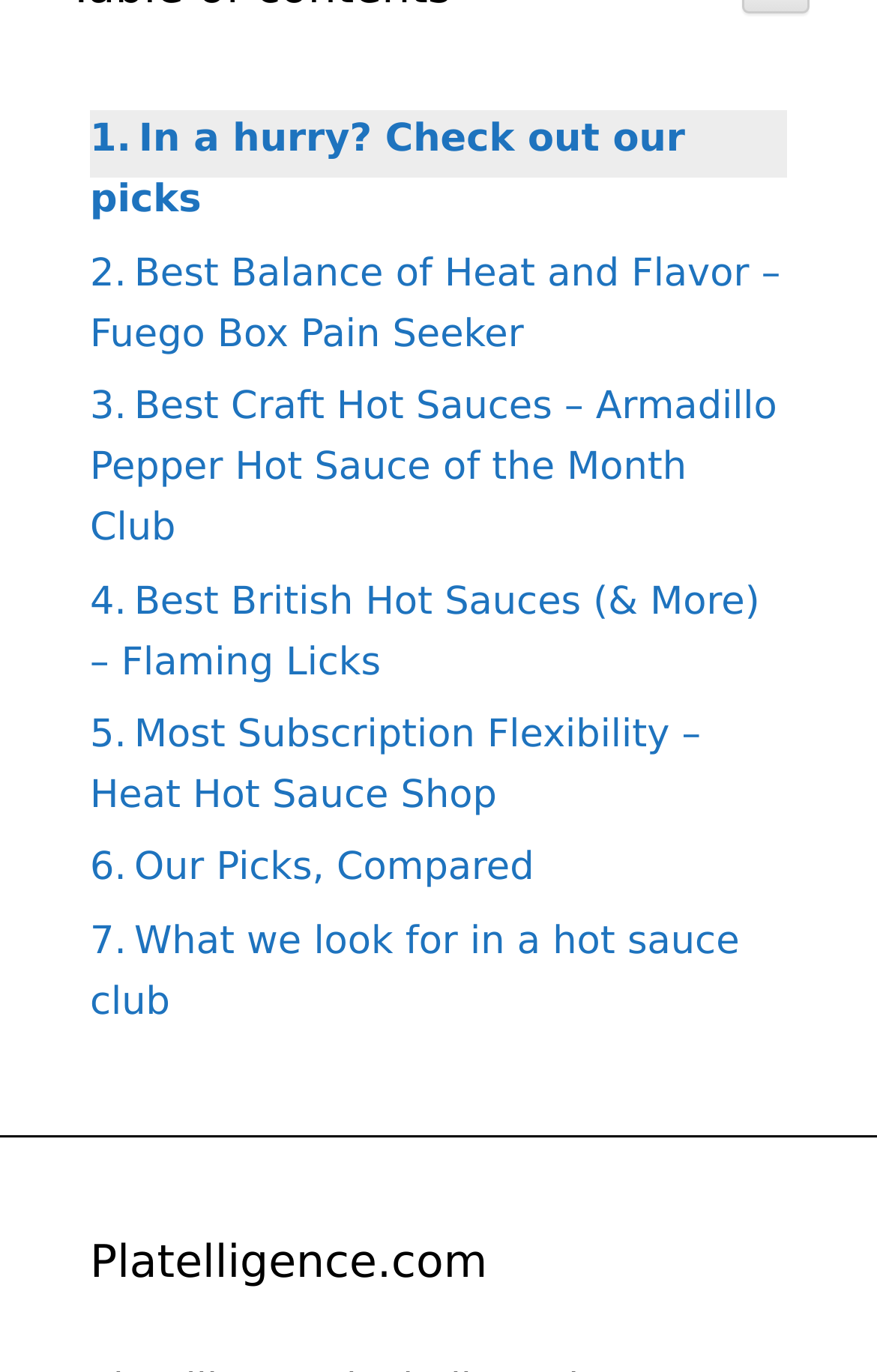Please find the bounding box coordinates of the clickable region needed to complete the following instruction: "Visit the Platelligence.com homepage". The bounding box coordinates must consist of four float numbers between 0 and 1, i.e., [left, top, right, bottom].

[0.103, 0.894, 0.897, 0.944]